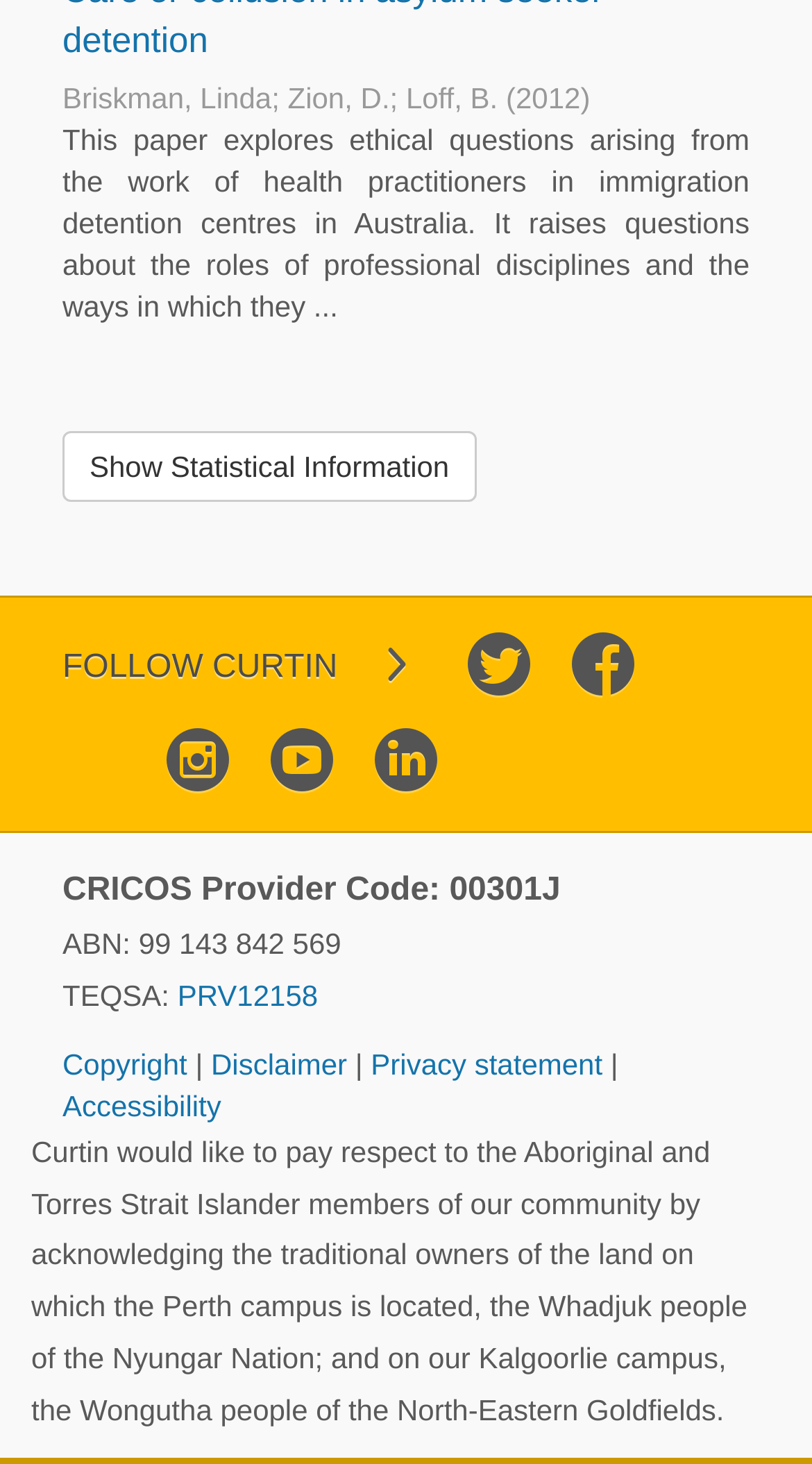Refer to the image and provide an in-depth answer to the question:
What is the year of publication of the paper?

The year of publication of the paper is mentioned in the text at the top of the webpage, which reads 'Briskman, Linda; Zion, D.; Loff, B. (2012)'. This information is obtained by reading the static text elements at the top of the webpage.